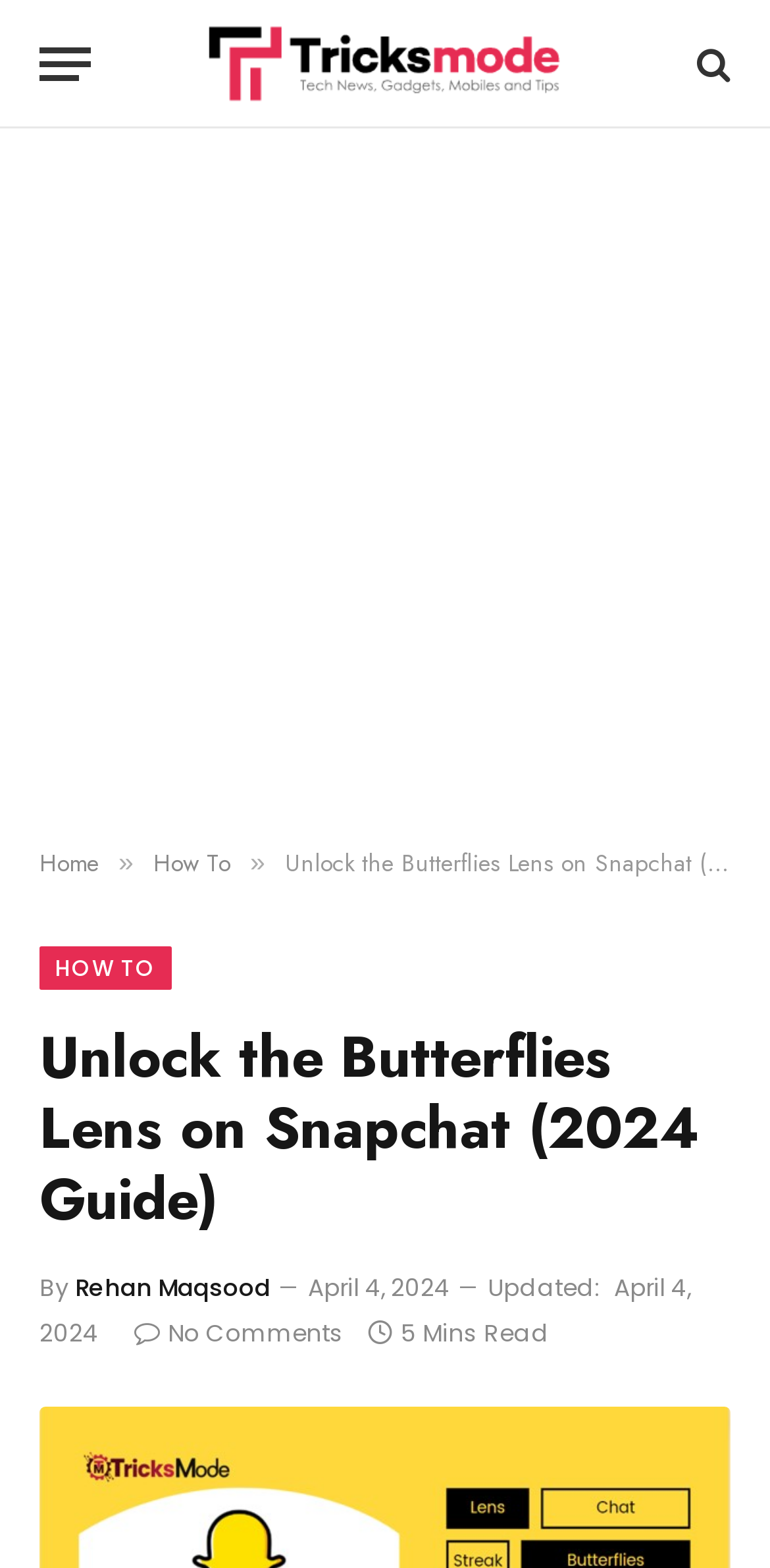What is the author of the article?
Based on the image, give a concise answer in the form of a single word or short phrase.

Rehan Maqsood